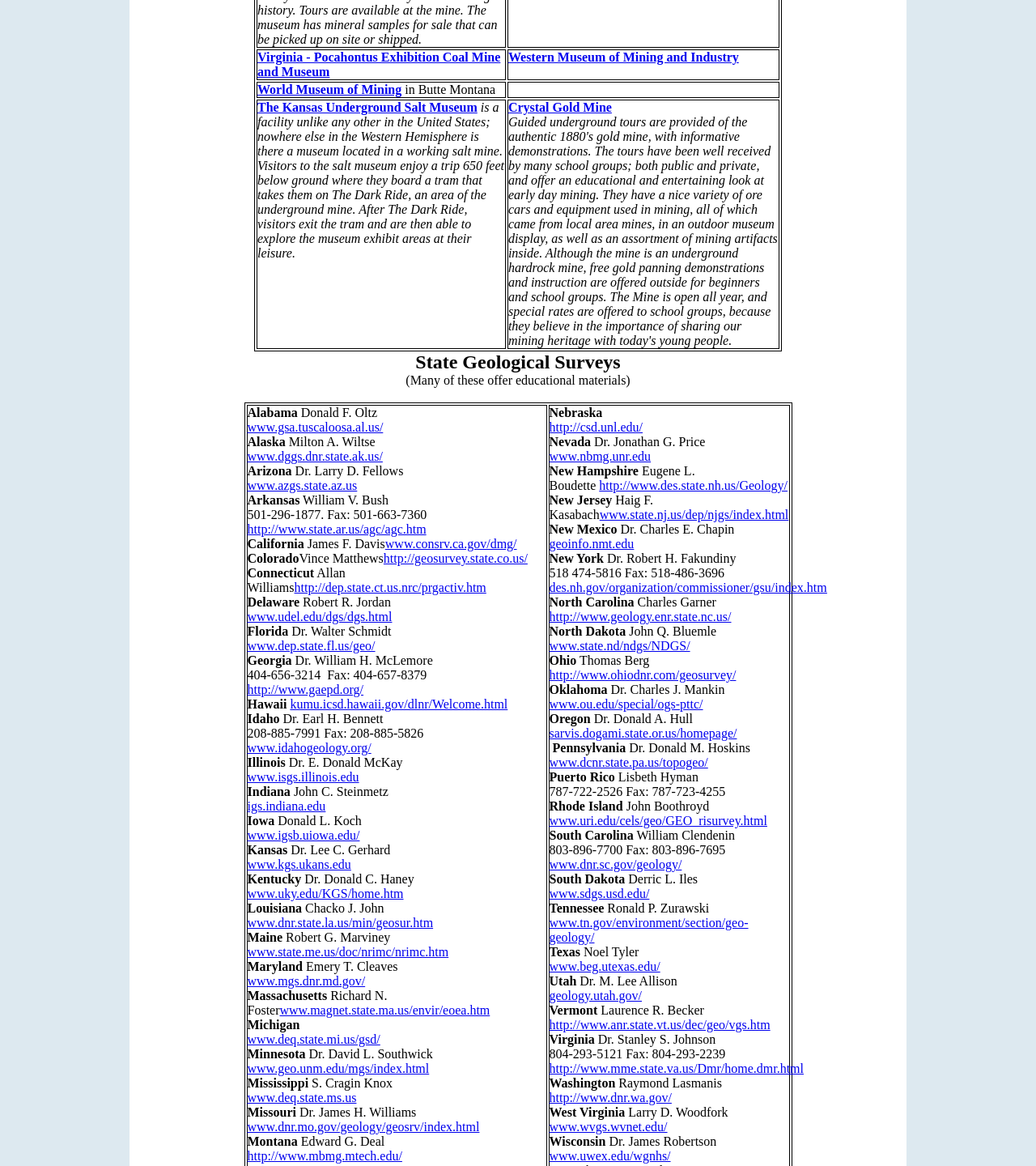Locate the UI element described as follows: "Piemonte". Return the bounding box coordinates as four float numbers between 0 and 1 in the order [left, top, right, bottom].

None